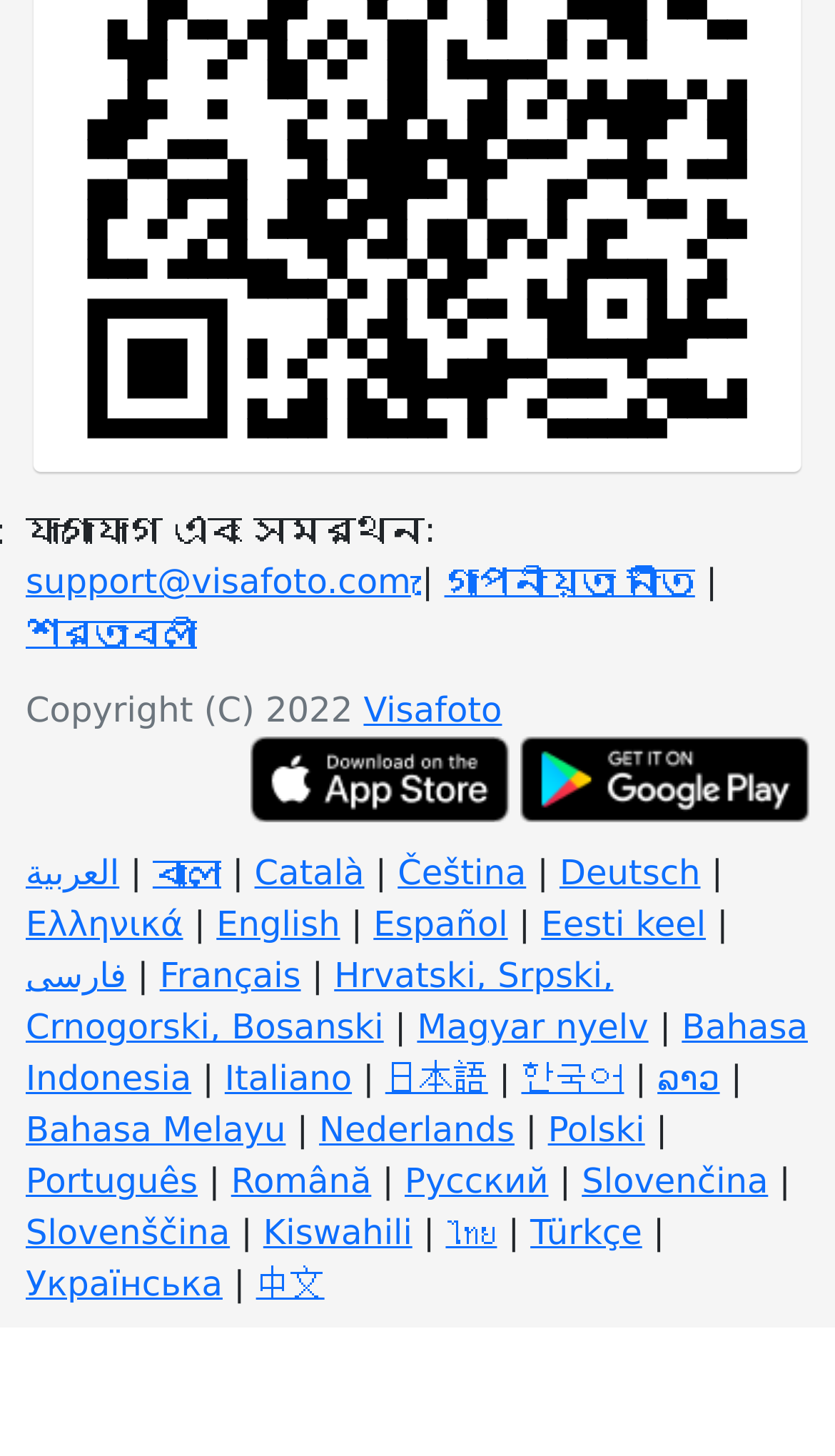Determine the bounding box coordinates of the area to click in order to meet this instruction: "Download 7ID on the Google Play".

[0.623, 0.507, 0.969, 0.565]